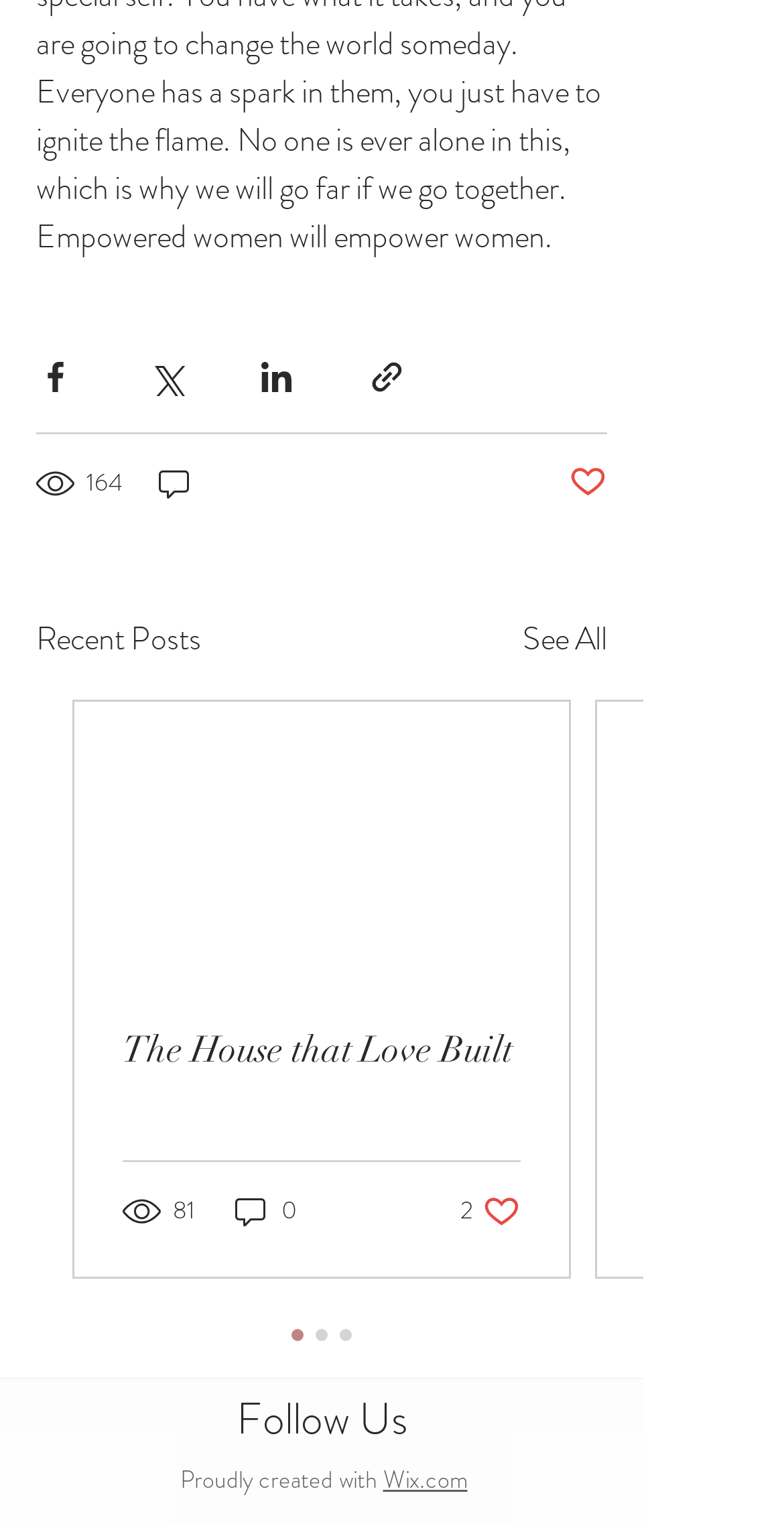Determine the bounding box coordinates of the clickable area required to perform the following instruction: "Read the recent news about A Doula Gives Insight into the Practice and Honoring the Ritual of Childbirth". The coordinates should be represented as four float numbers between 0 and 1: [left, top, right, bottom].

None